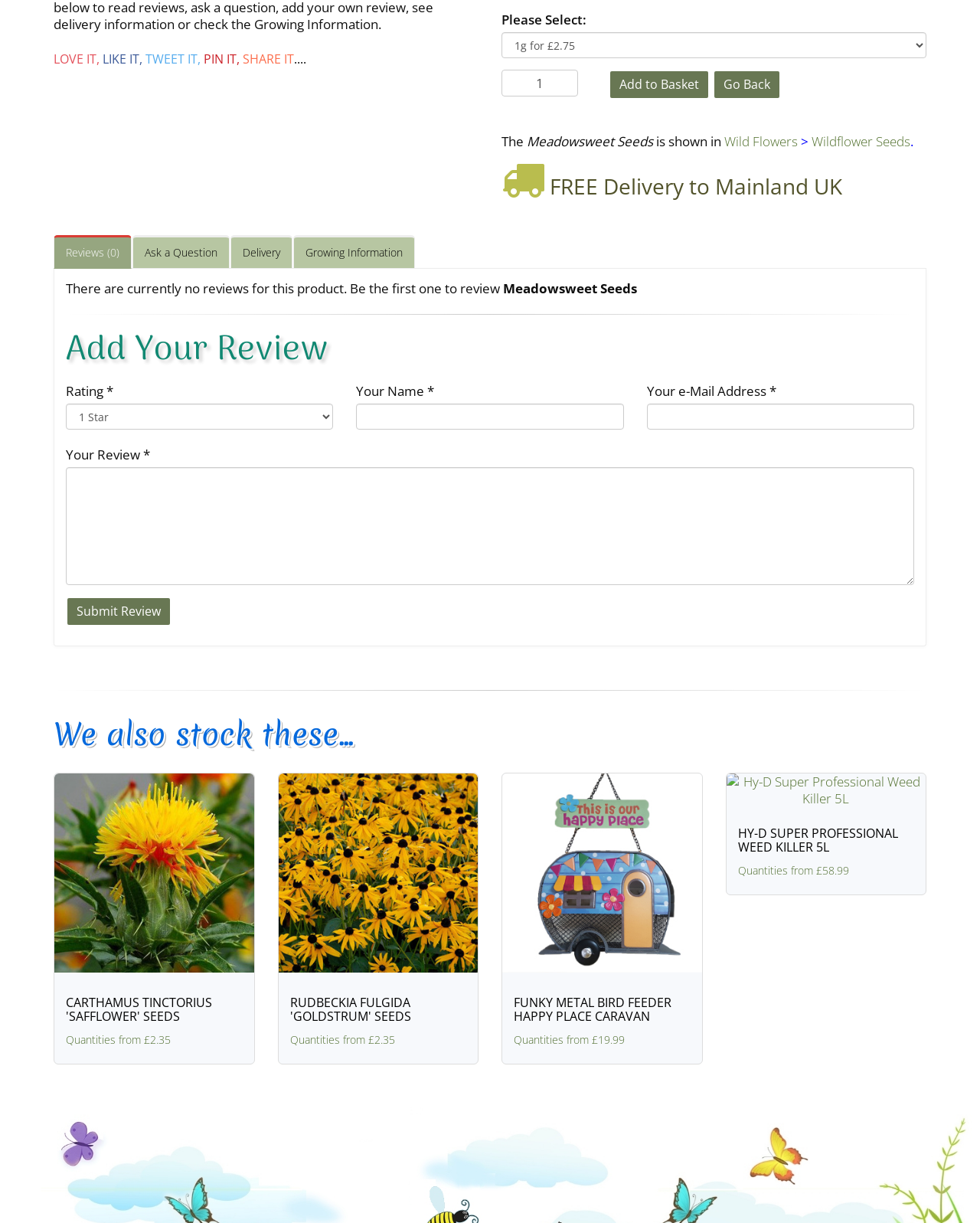Identify the bounding box coordinates of the clickable region to carry out the given instruction: "Write a review".

[0.364, 0.33, 0.636, 0.351]